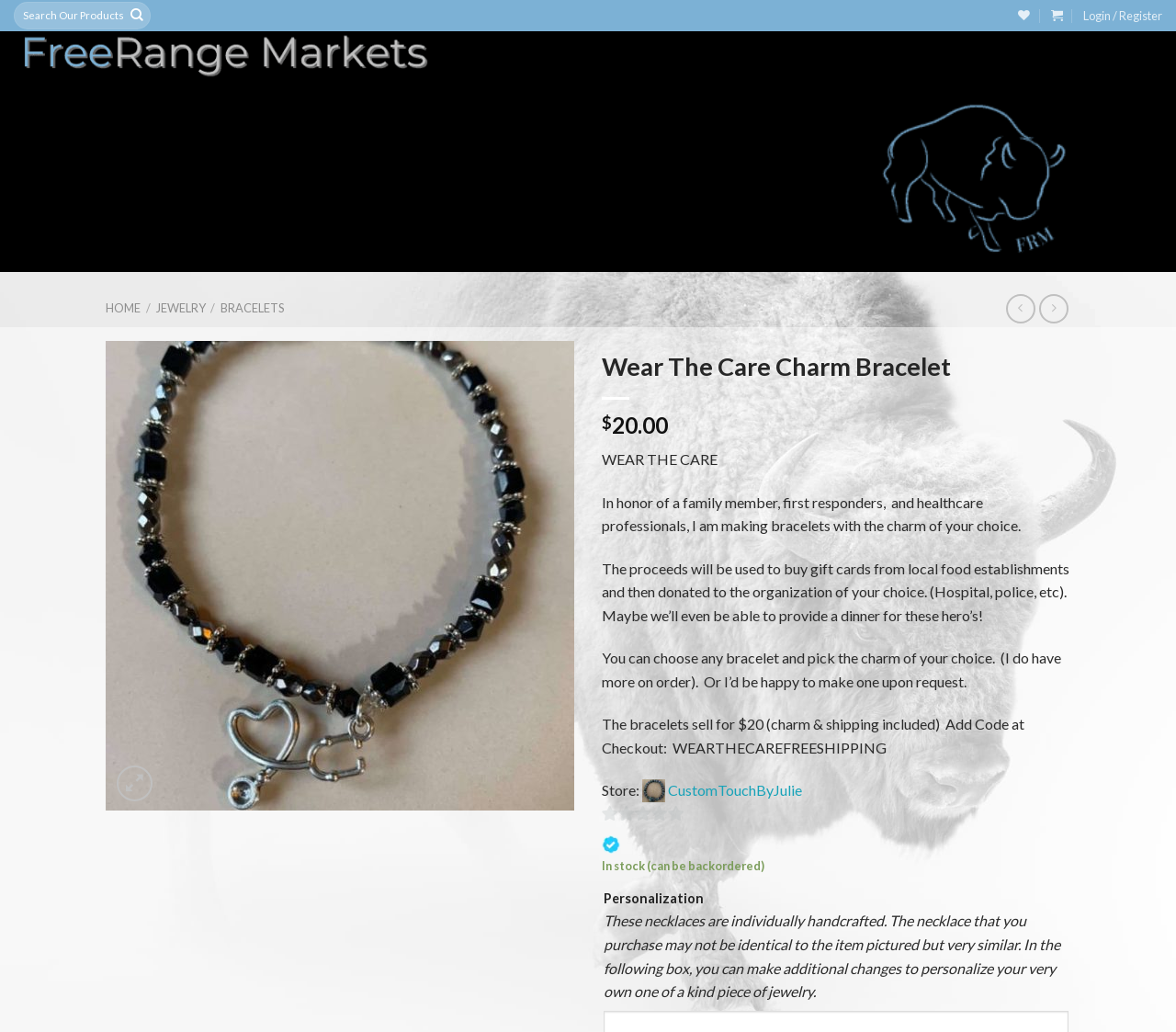Locate the bounding box coordinates of the region to be clicked to comply with the following instruction: "Click on Login / Register". The coordinates must be four float numbers between 0 and 1, in the form [left, top, right, bottom].

[0.921, 0.0, 0.988, 0.03]